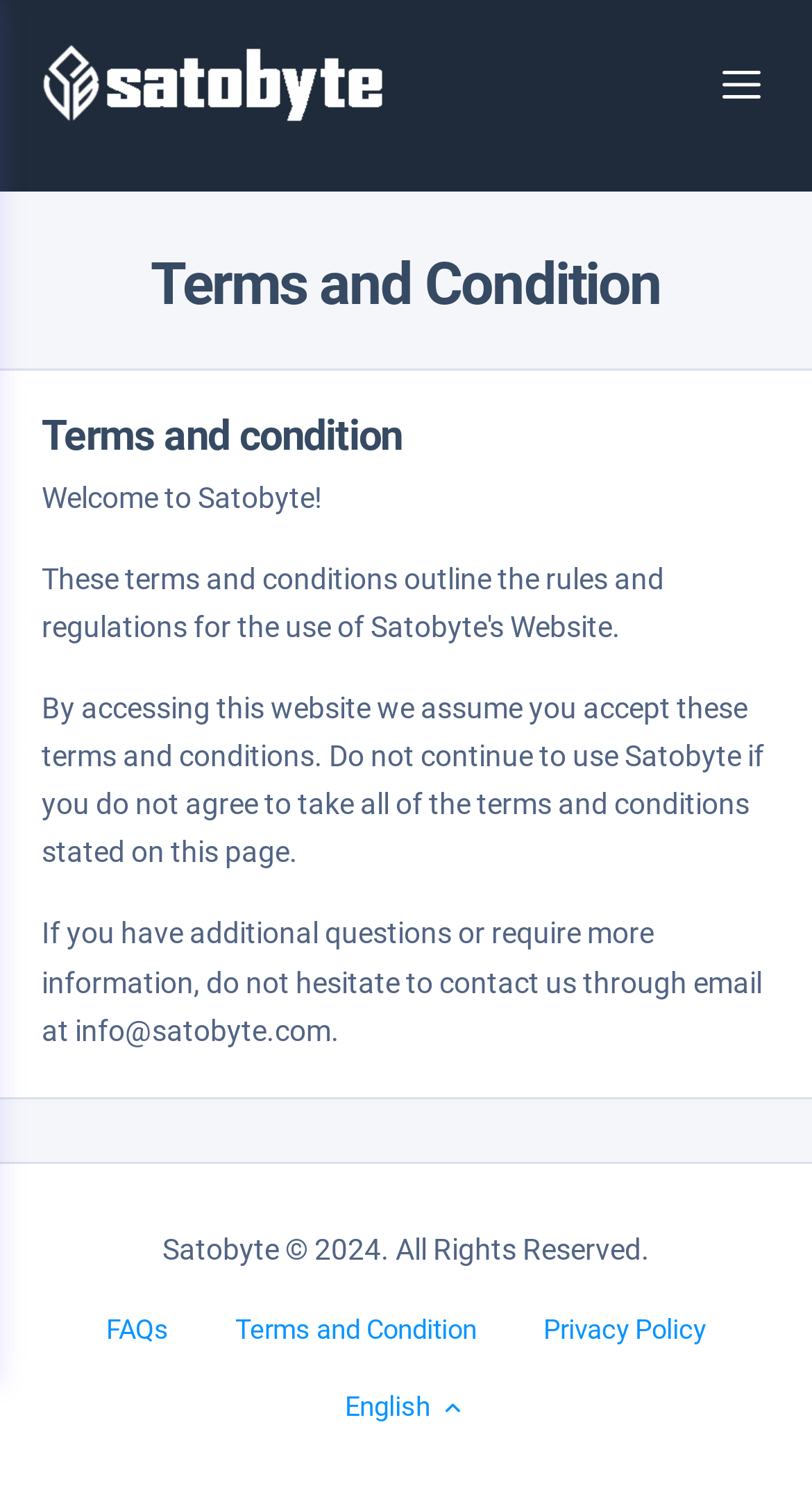Identify and provide the bounding box coordinates of the UI element described: "Privacy Policy". The coordinates should be formatted as [left, top, right, bottom], with each number being a float between 0 and 1.

[0.628, 0.858, 0.91, 0.91]